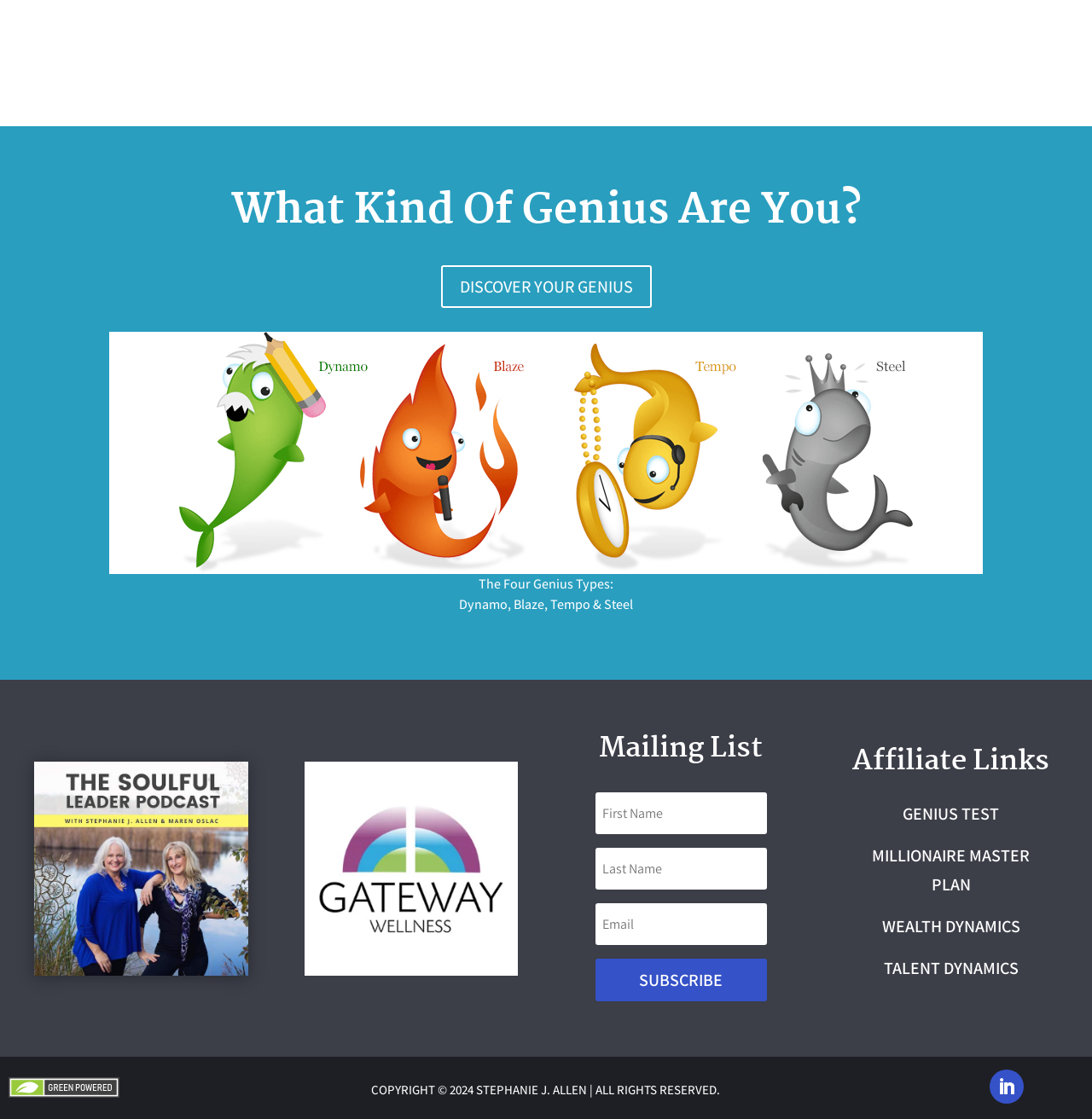Identify the bounding box coordinates of the clickable section necessary to follow the following instruction: "Take the genius test". The coordinates should be presented as four float numbers from 0 to 1, i.e., [left, top, right, bottom].

[0.81, 0.708, 0.932, 0.747]